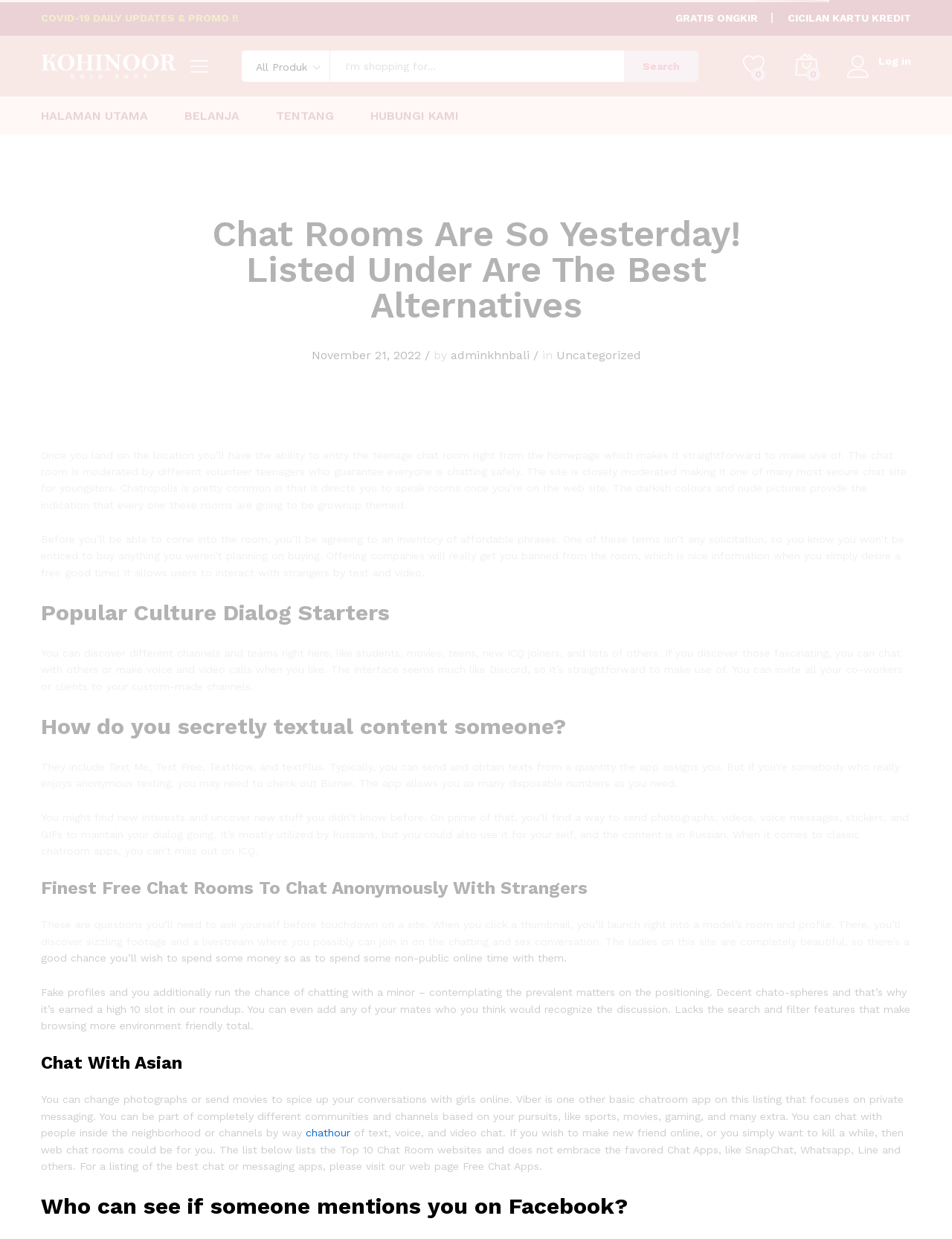Provide a one-word or short-phrase response to the question:
What is the purpose of the chat room?

To chat safely